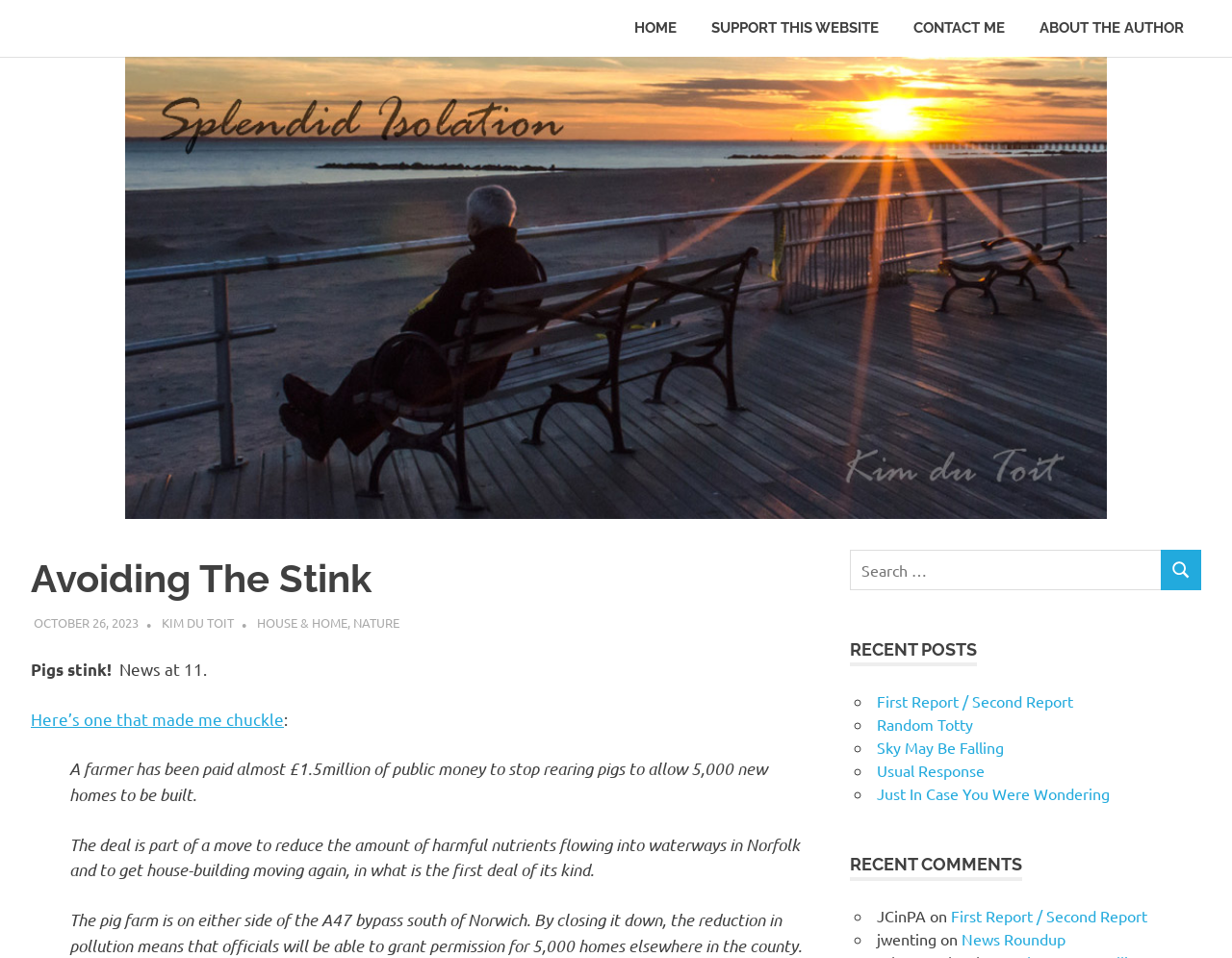What is the purpose of closing the pig farm?
Based on the screenshot, provide your answer in one word or phrase.

to reduce pollution